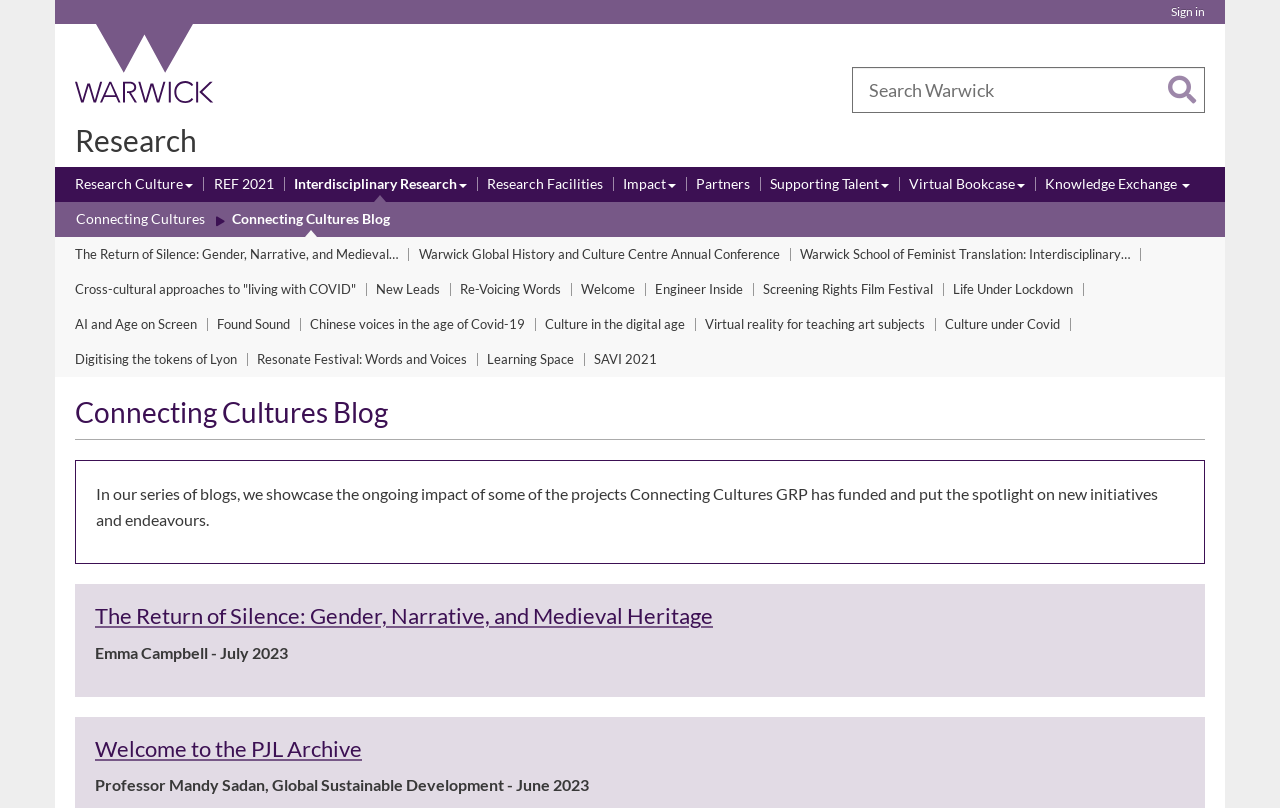Answer in one word or a short phrase: 
What is the purpose of the Connecting Cultures GRP?

To fund projects and showcase their impact